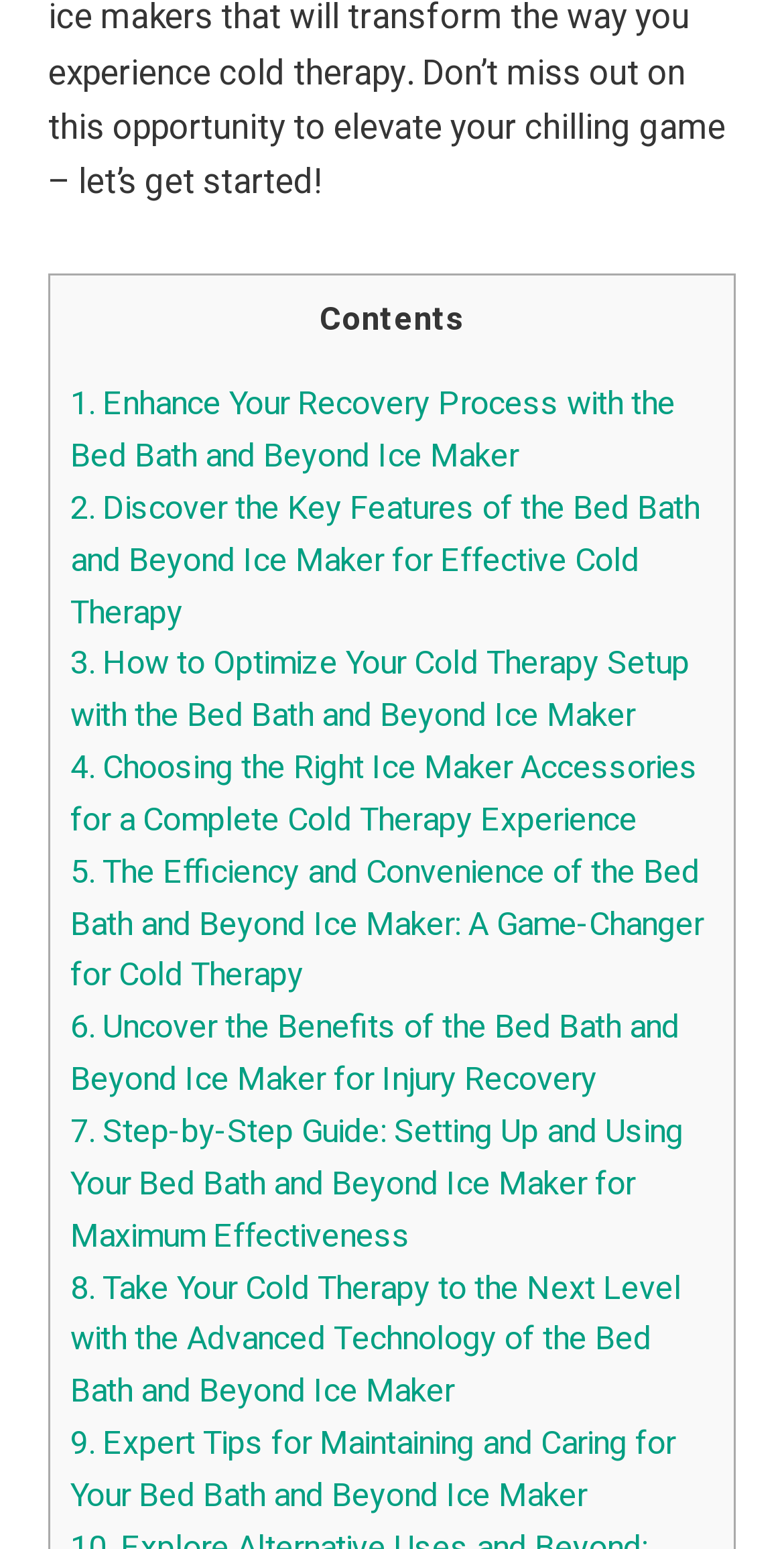Pinpoint the bounding box coordinates of the area that must be clicked to complete this instruction: "Click on the 'Next post' link".

None